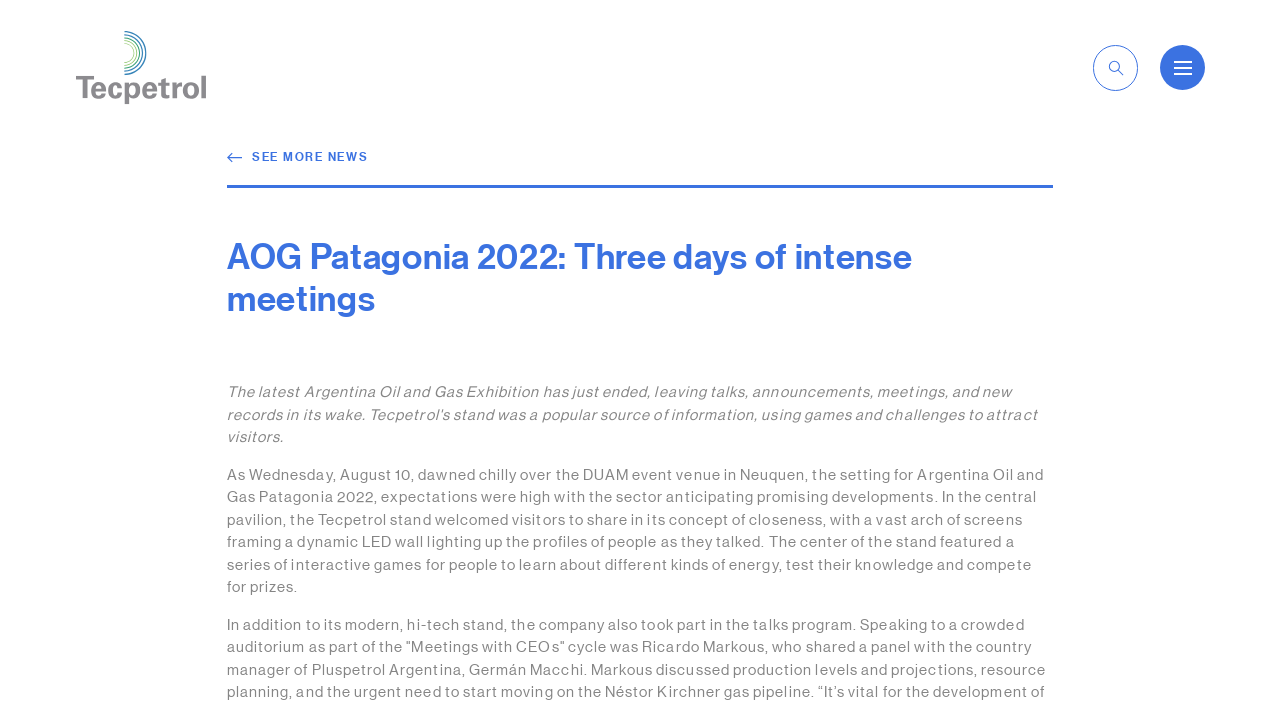Using the element description: "contact@collectnpay.com", determine the bounding box coordinates for the specified UI element. The coordinates should be four float numbers between 0 and 1, [left, top, right, bottom].

None